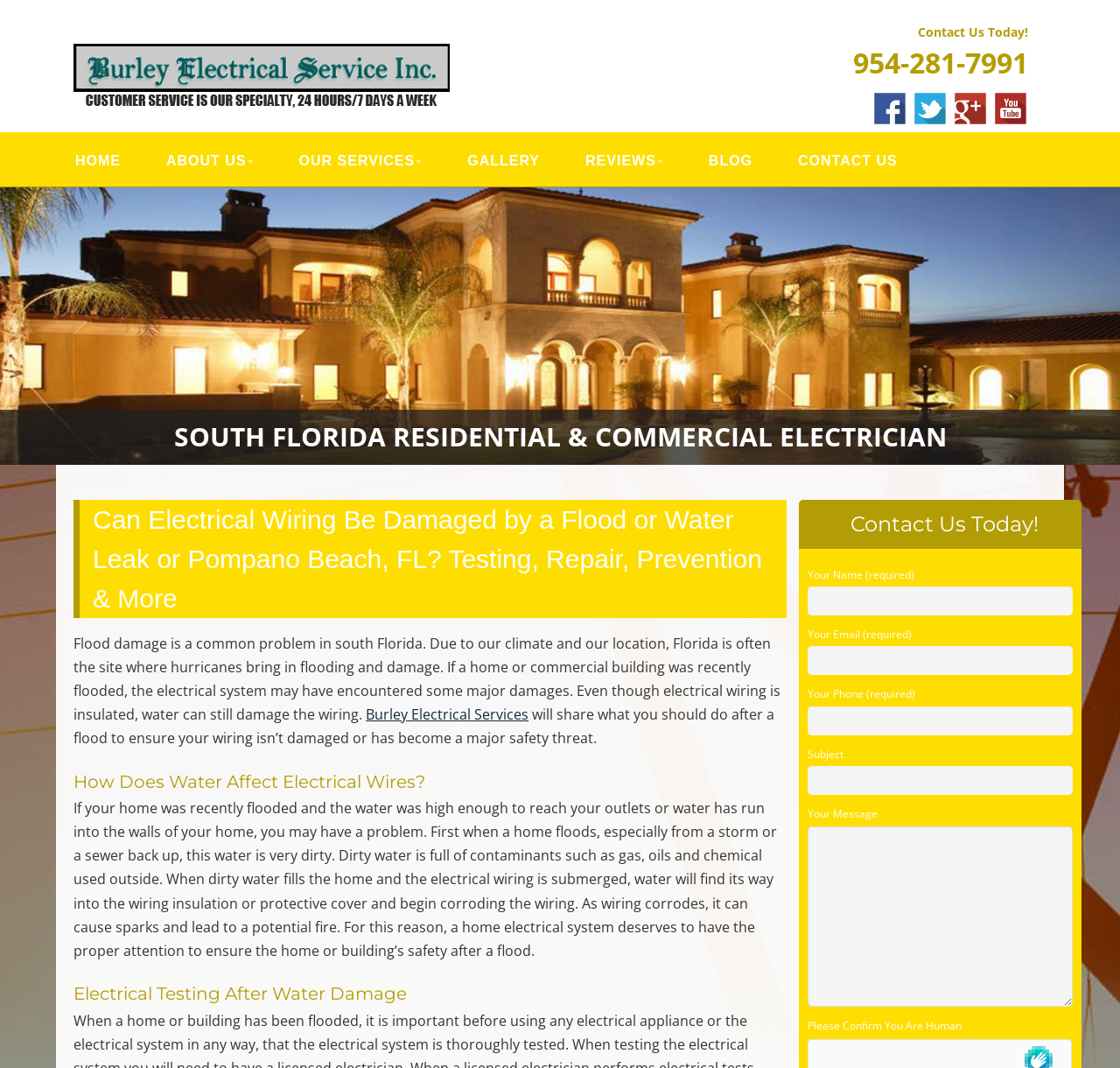Find and specify the bounding box coordinates that correspond to the clickable region for the instruction: "Click the 'HOME' menu item".

[0.059, 0.132, 0.116, 0.166]